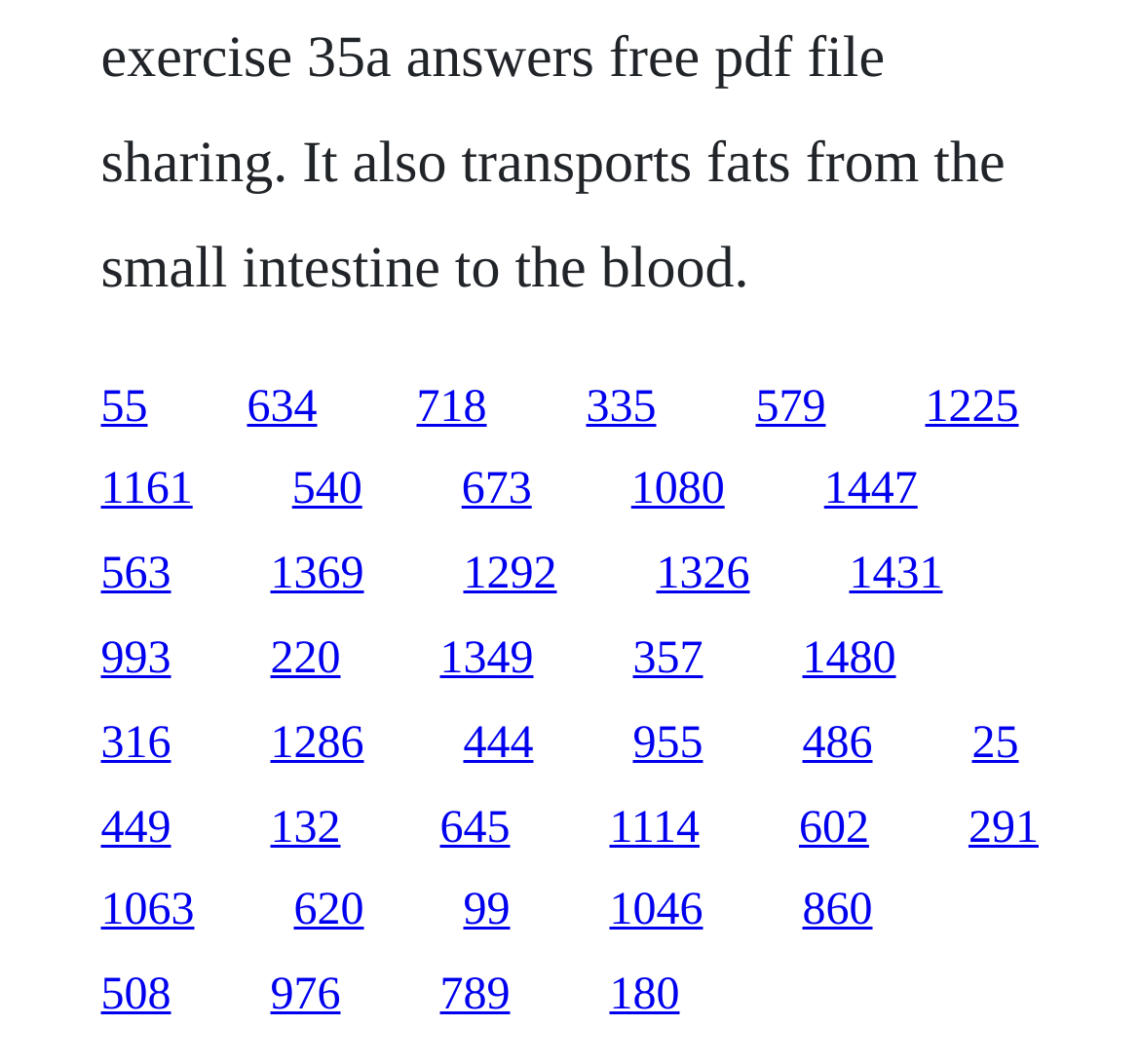What is the vertical position of the link '55' relative to the link '634'?
Provide a detailed answer to the question, using the image to inform your response.

I compared the y1 and y2 coordinates of the bounding boxes of the links '55' and '634'. Since the y1 and y2 values of '55' are smaller than those of '634', I concluded that the link '55' is above the link '634'.